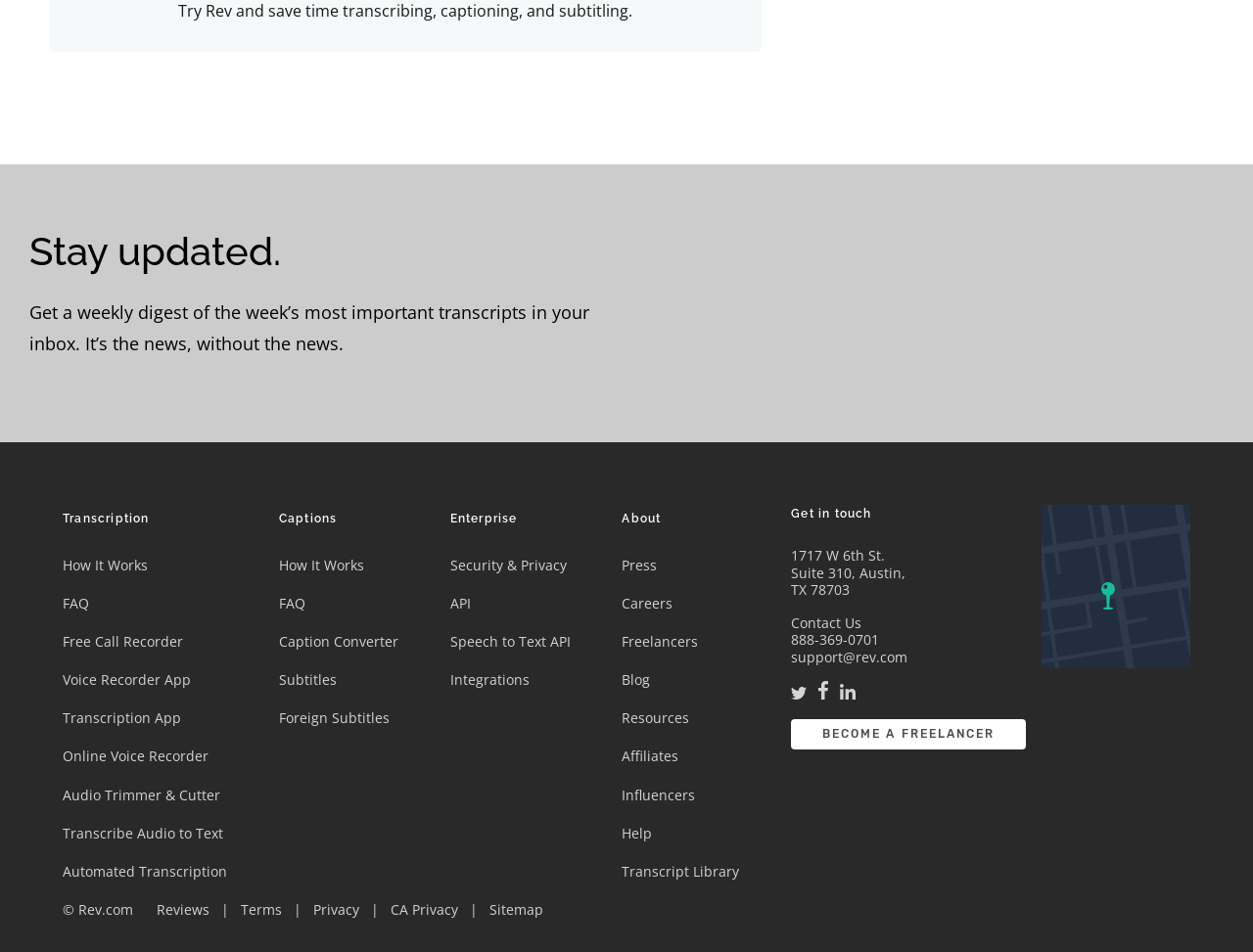What is the 'Rev TX Office Map' link used for? Please answer the question using a single word or phrase based on the image.

View office map